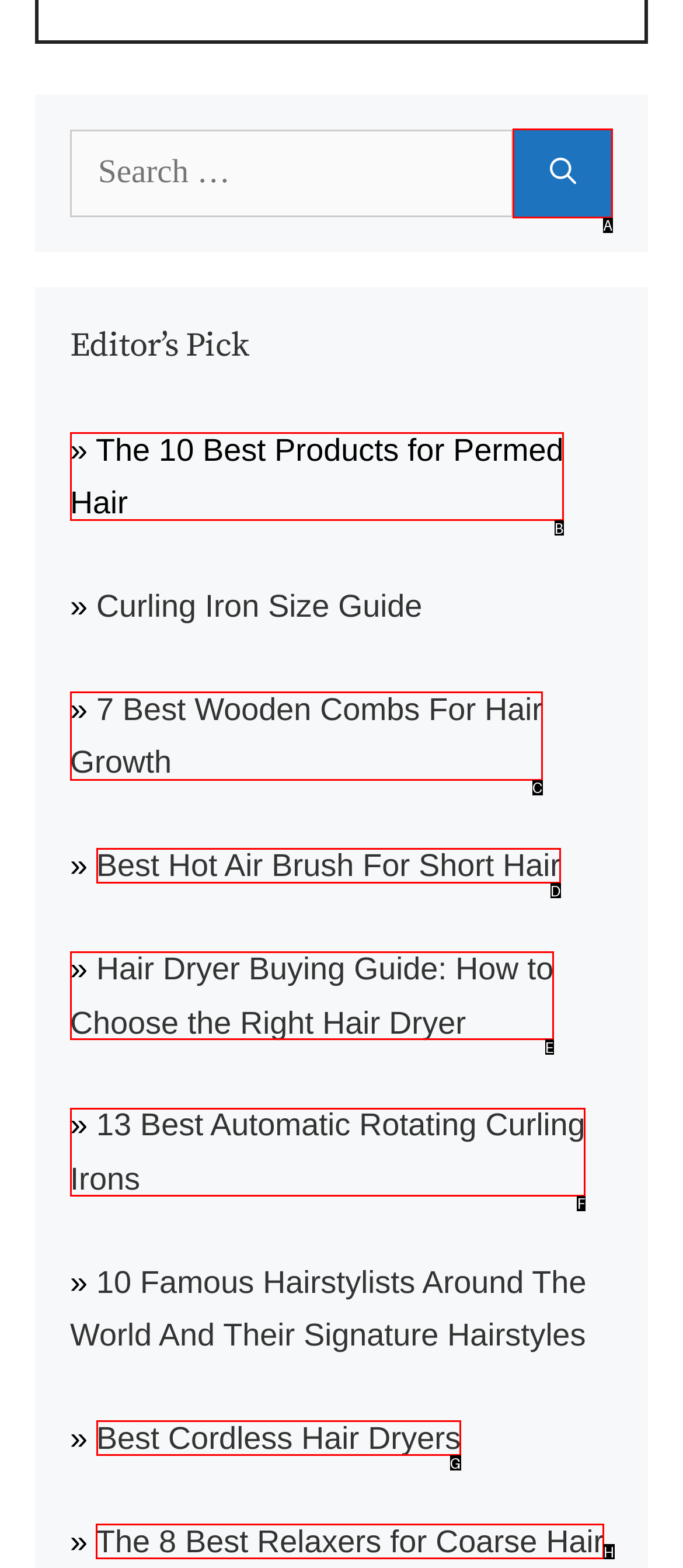Please identify the correct UI element to click for the task: Search with the 'Search' button Respond with the letter of the appropriate option.

A